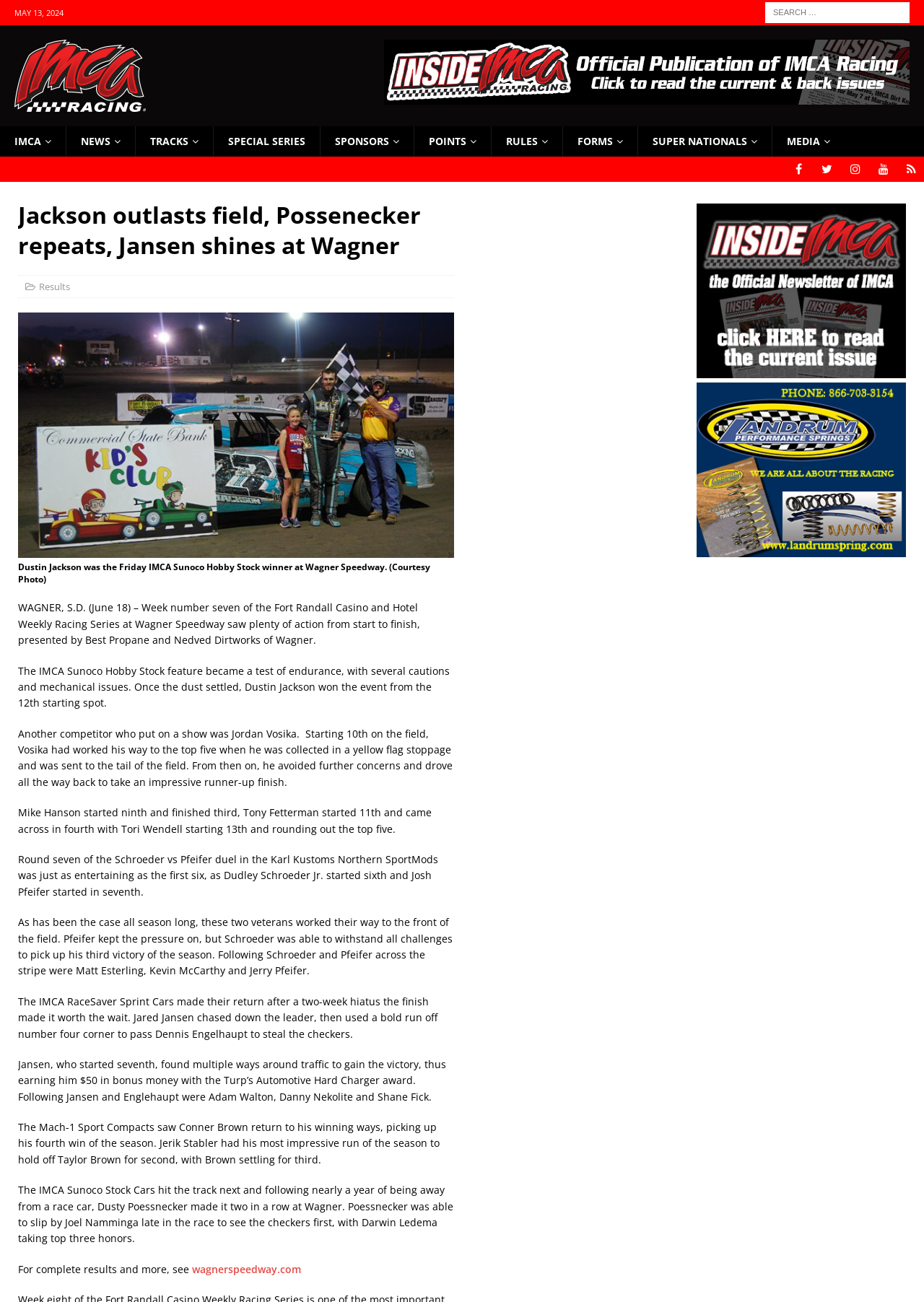Answer in one word or a short phrase: 
How many winners are mentioned in the article?

5